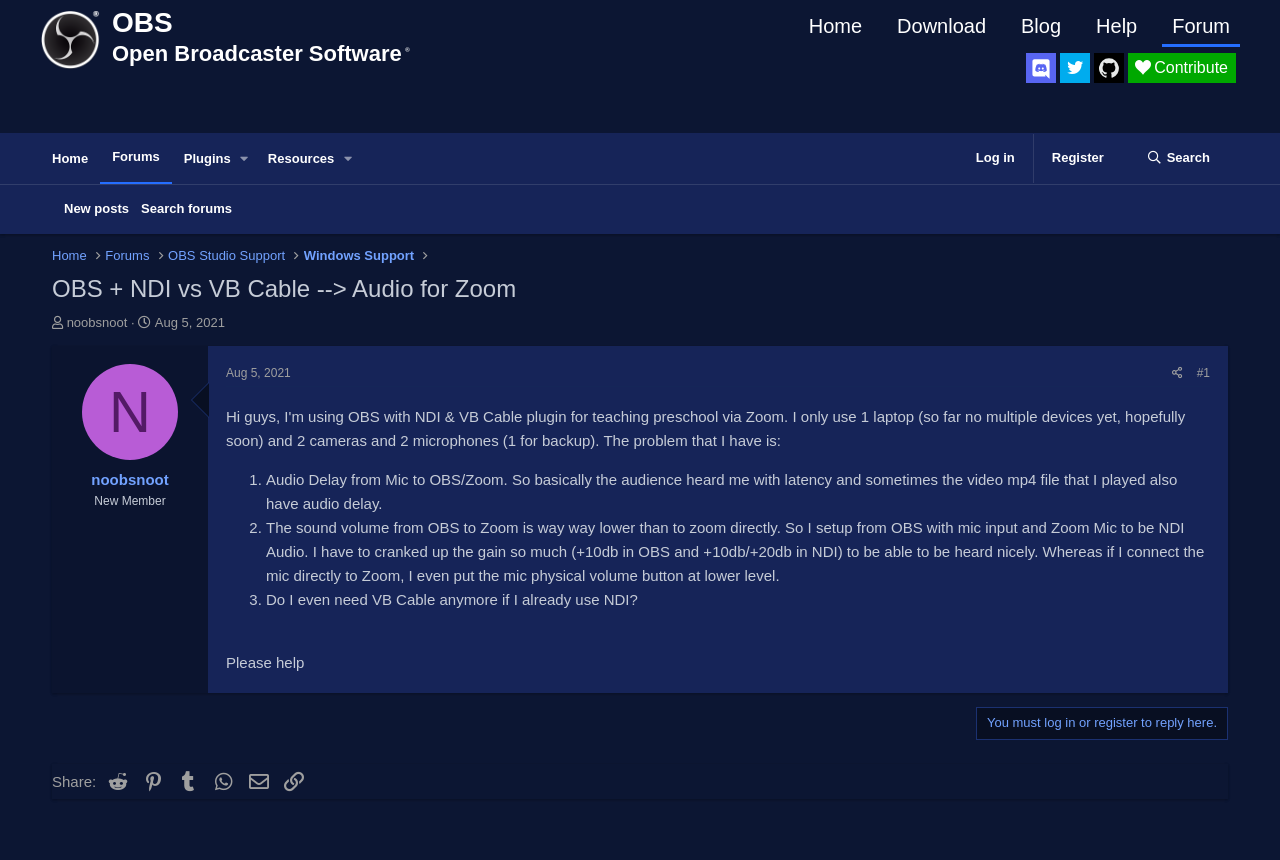Give a one-word or one-phrase response to the question:
What is the purpose of the thread?

To get help with audio issues